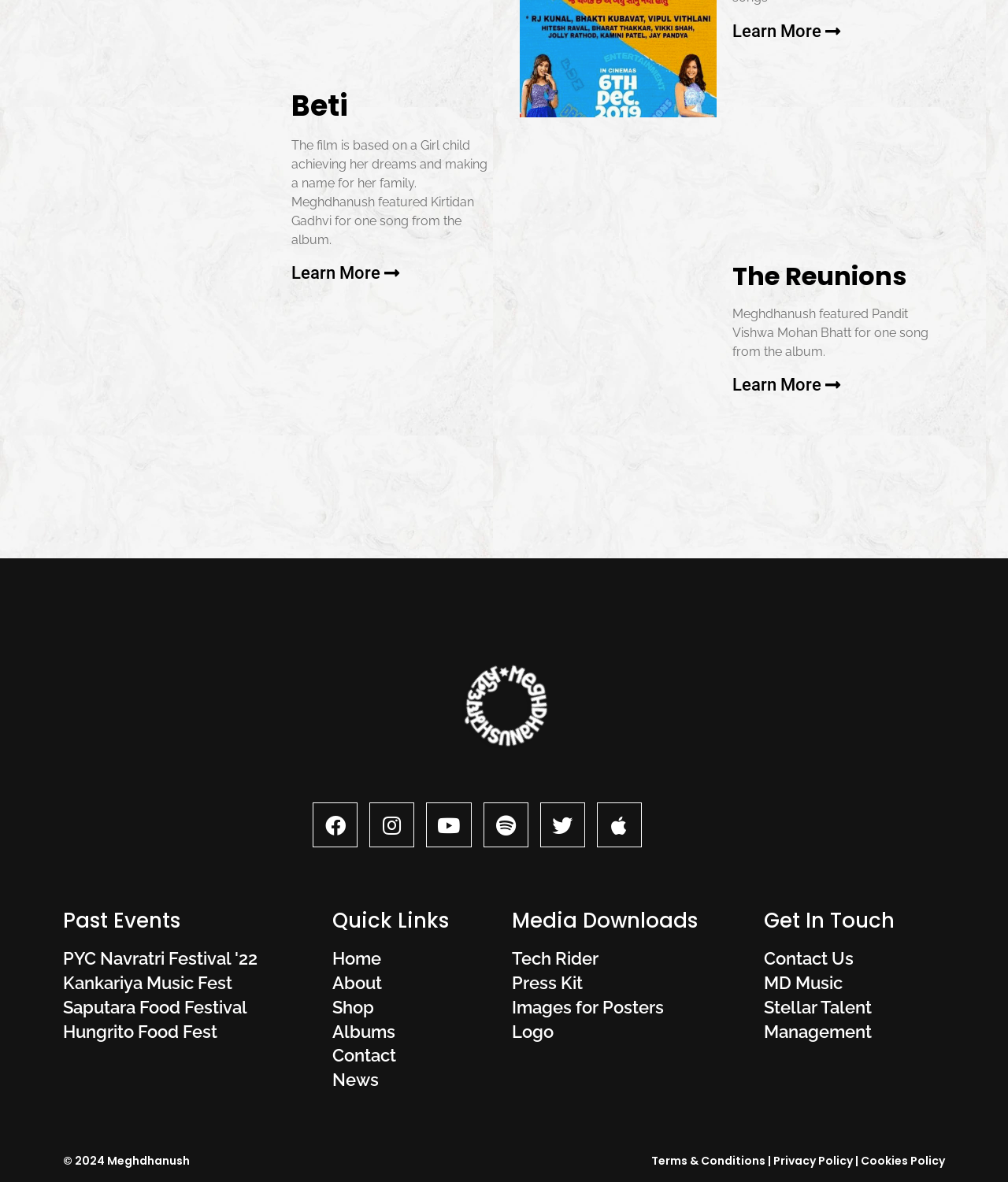Return the bounding box coordinates of the UI element that corresponds to this description: "Contact Us". The coordinates must be given as four float numbers in the range of 0 and 1, [left, top, right, bottom].

[0.758, 0.801, 0.937, 0.822]